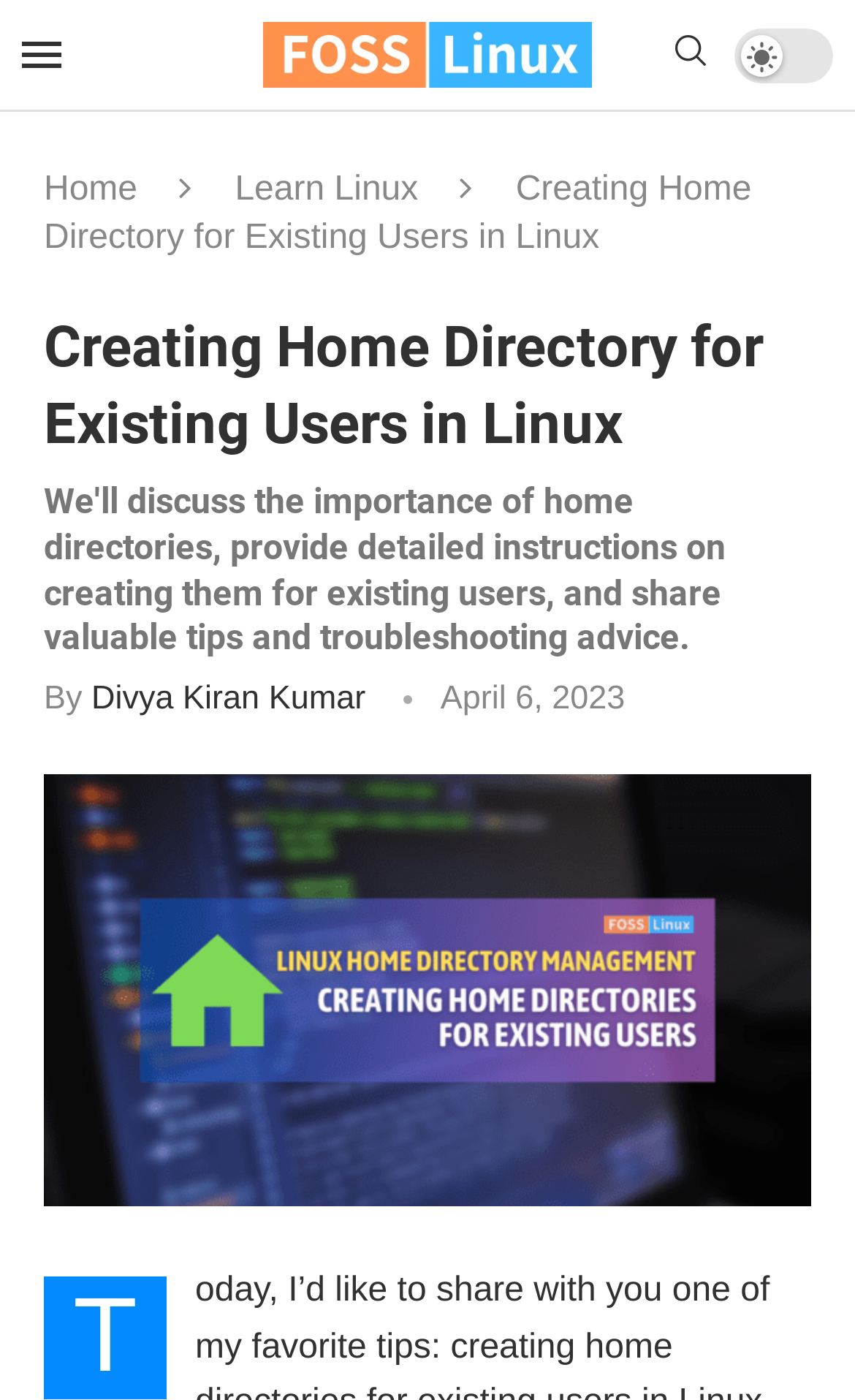When was the article published?
Please answer the question as detailed as possible.

The publication date of the article can be found by looking at the time element which contains the text 'April 6, 2023'.